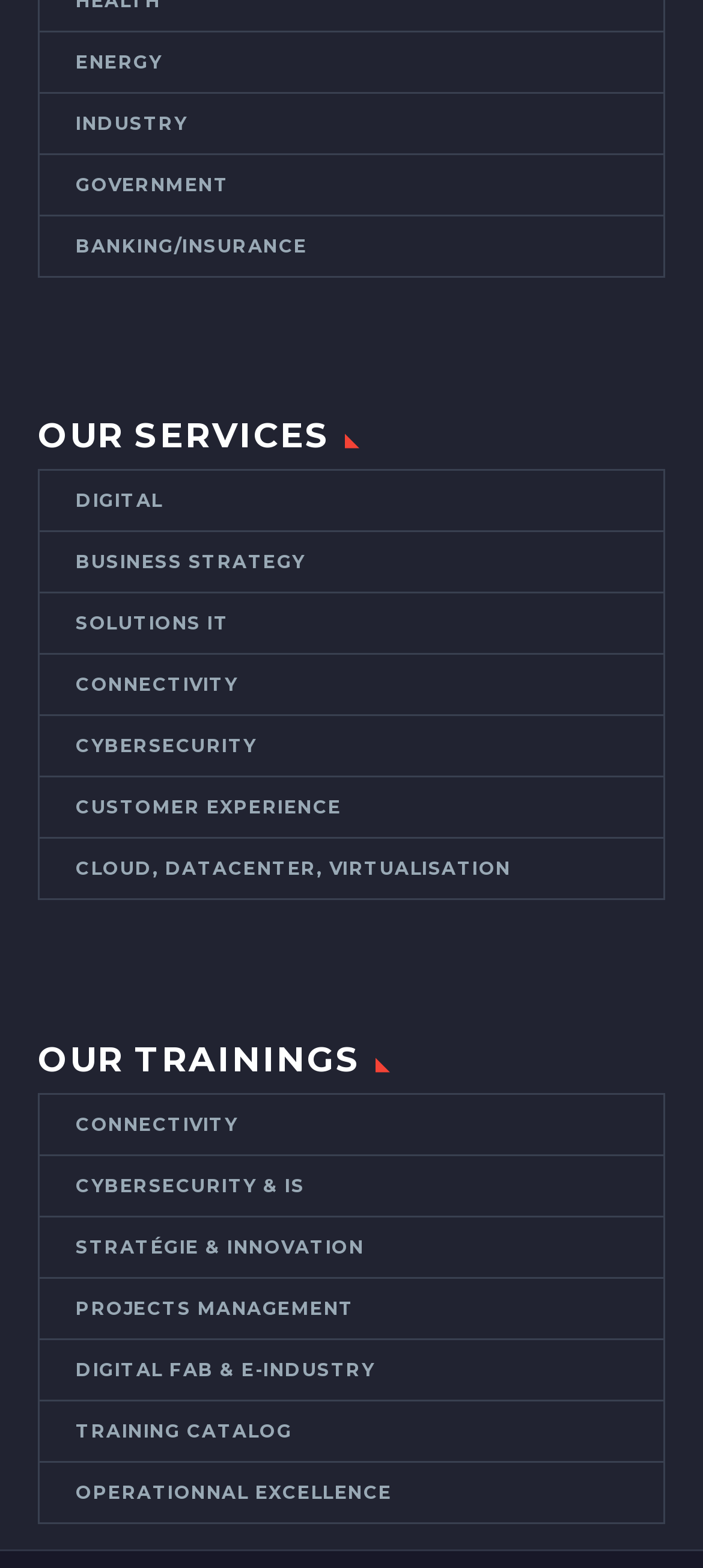Give a short answer to this question using one word or a phrase:
How many links are under 'OUR SERVICES'?

11